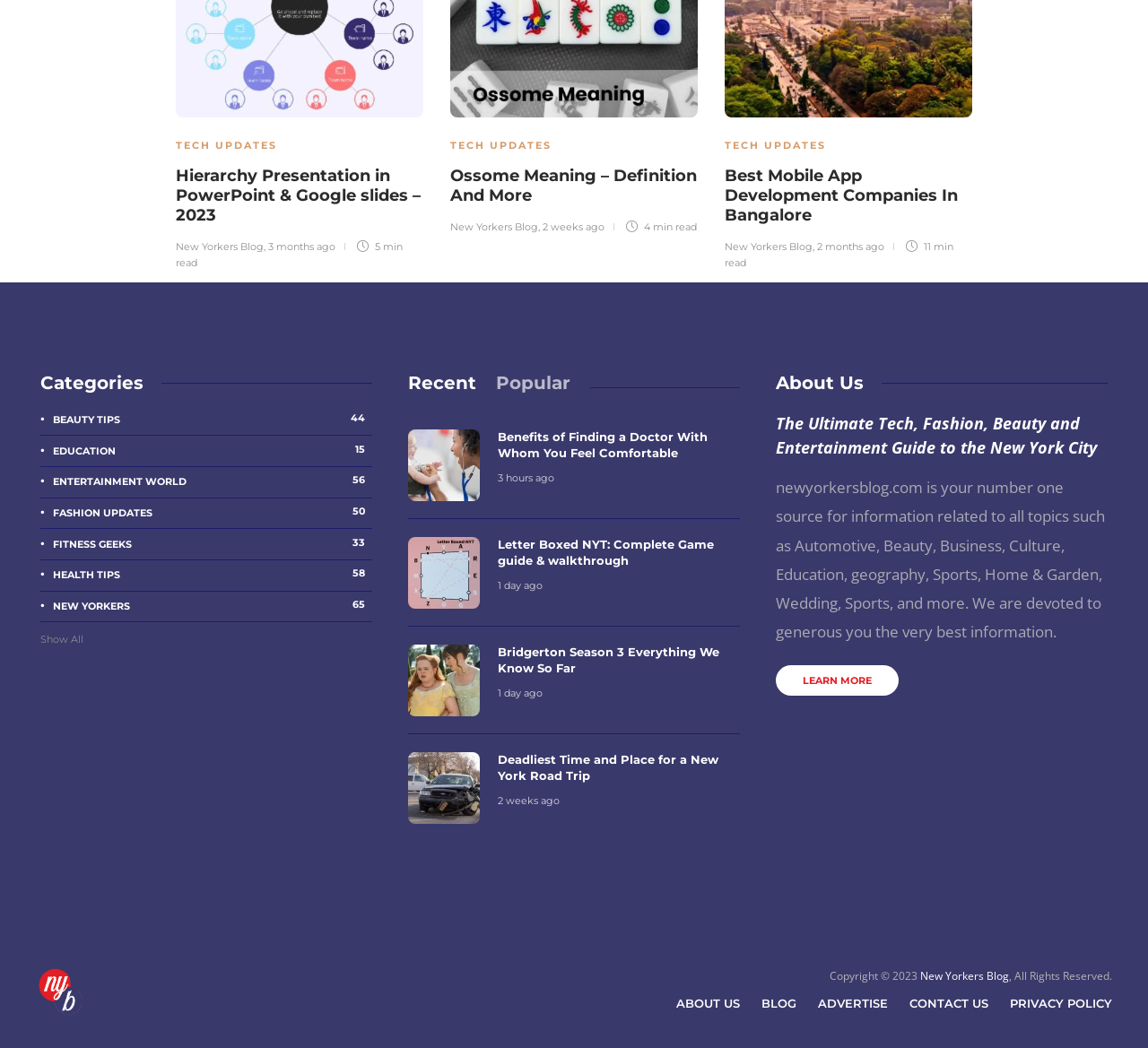What is the theme of the blog?
Look at the image and provide a short answer using one word or a phrase.

Lifestyle and entertainment